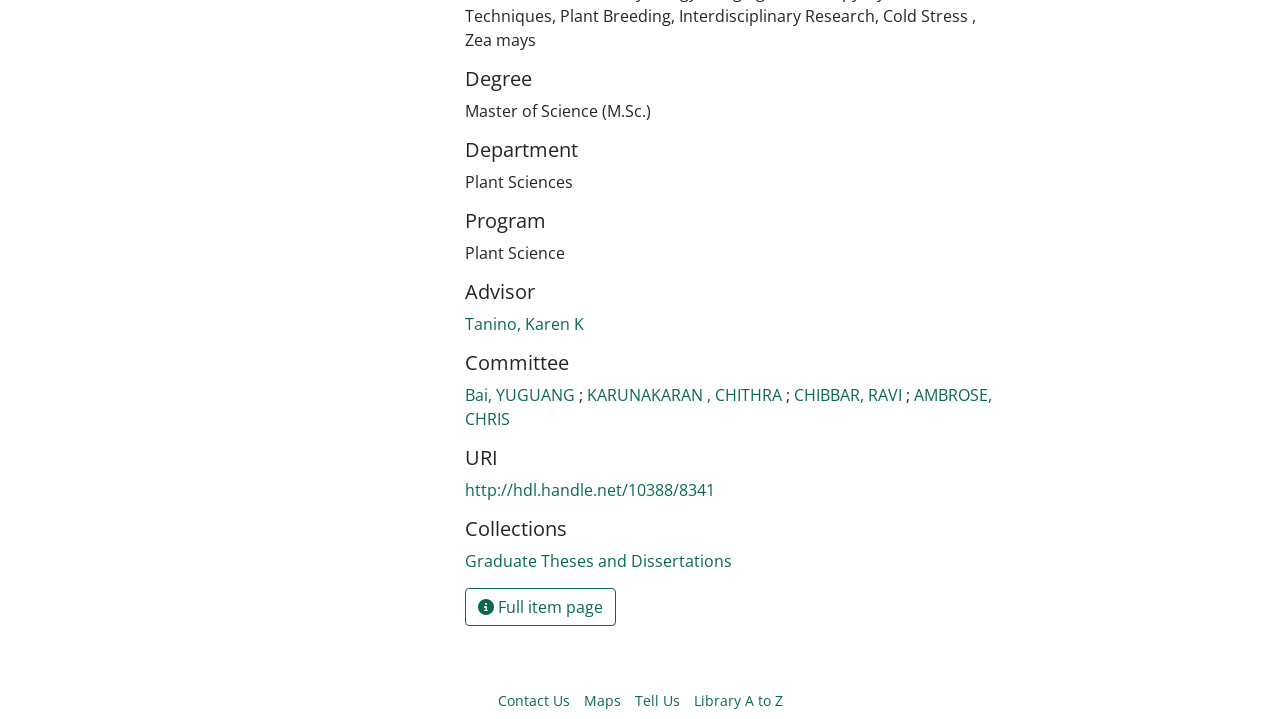Identify the bounding box coordinates of the element that should be clicked to fulfill this task: "Visit the URI". The coordinates should be provided as four float numbers between 0 and 1, i.e., [left, top, right, bottom].

[0.363, 0.666, 0.559, 0.696]